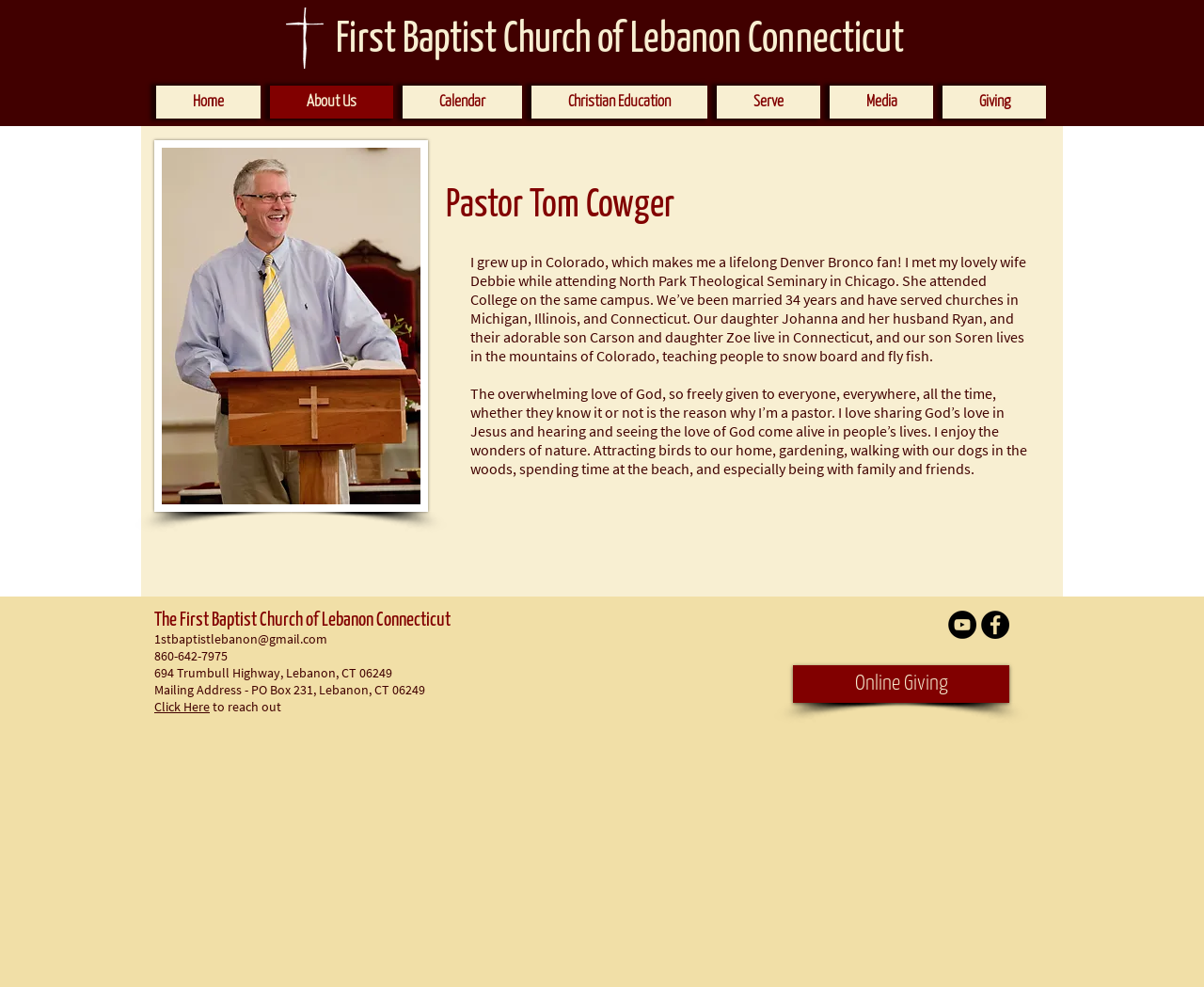Locate the bounding box coordinates of the region to be clicked to comply with the following instruction: "Visit Facebook page". The coordinates must be four float numbers between 0 and 1, in the form [left, top, right, bottom].

[0.815, 0.619, 0.838, 0.647]